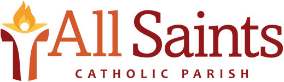What is the font style of the text 'All Saints'?
Please answer the question as detailed as possible.

The text 'All Saints' is prominently displayed in a bold, modern font, which is a distinct feature of the logo's design, while 'CATHOLIC PARISH' appears in a smaller, understated typeface underneath.